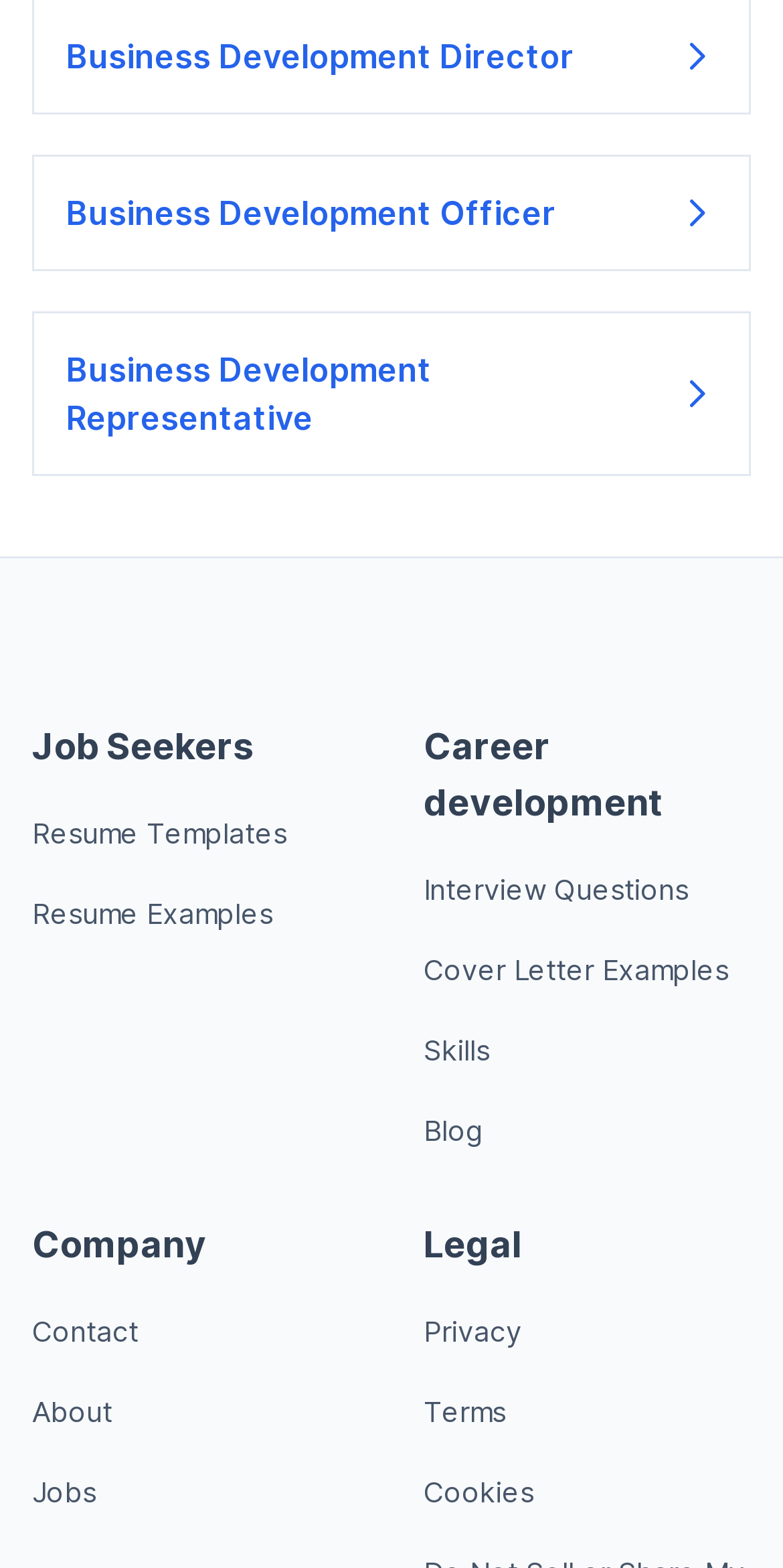Find and indicate the bounding box coordinates of the region you should select to follow the given instruction: "Contact the company".

[0.041, 0.838, 0.177, 0.86]